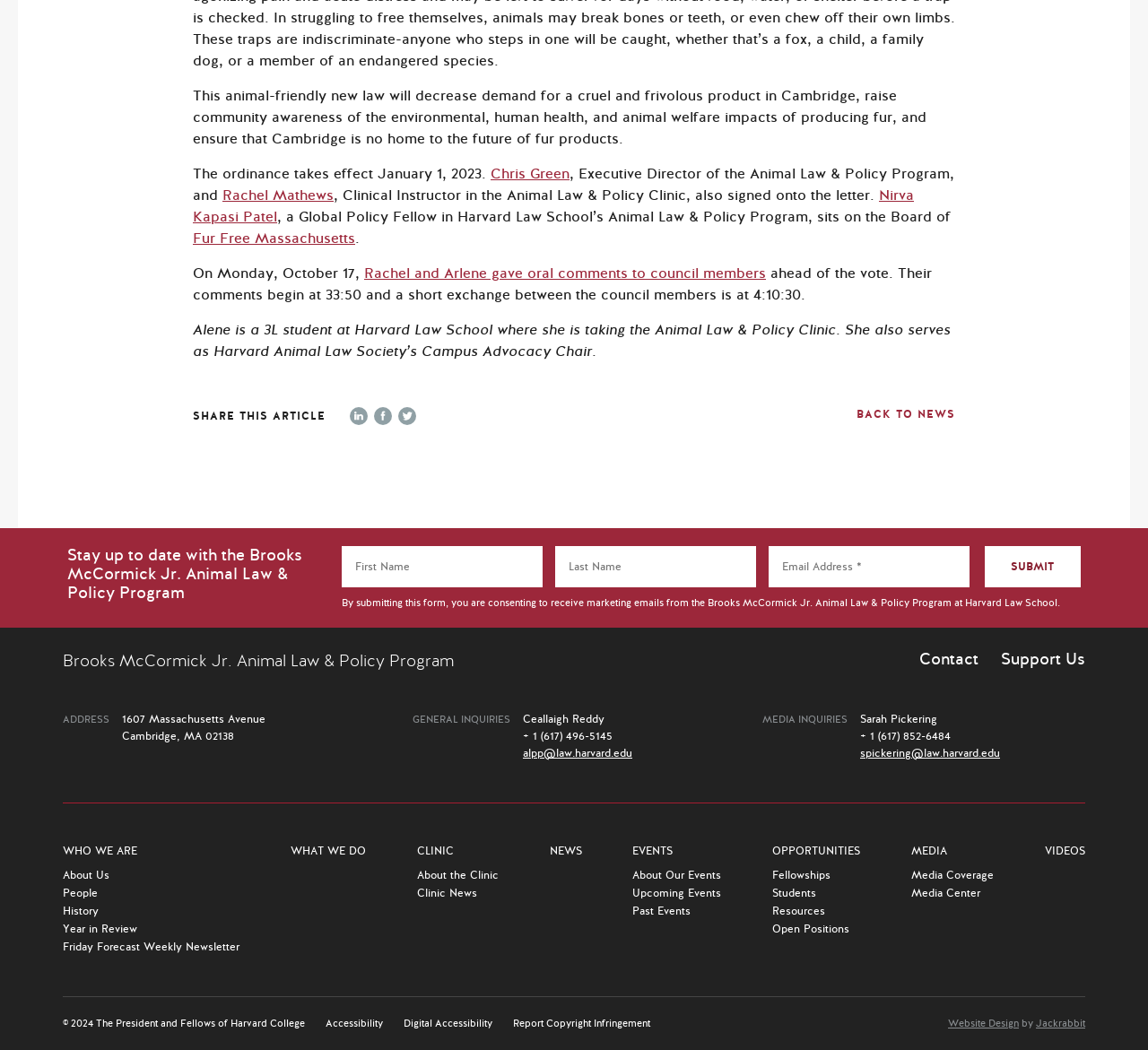Please find the bounding box coordinates of the section that needs to be clicked to achieve this instruction: "Click the 'WHO WE ARE' link".

[0.055, 0.804, 0.12, 0.817]